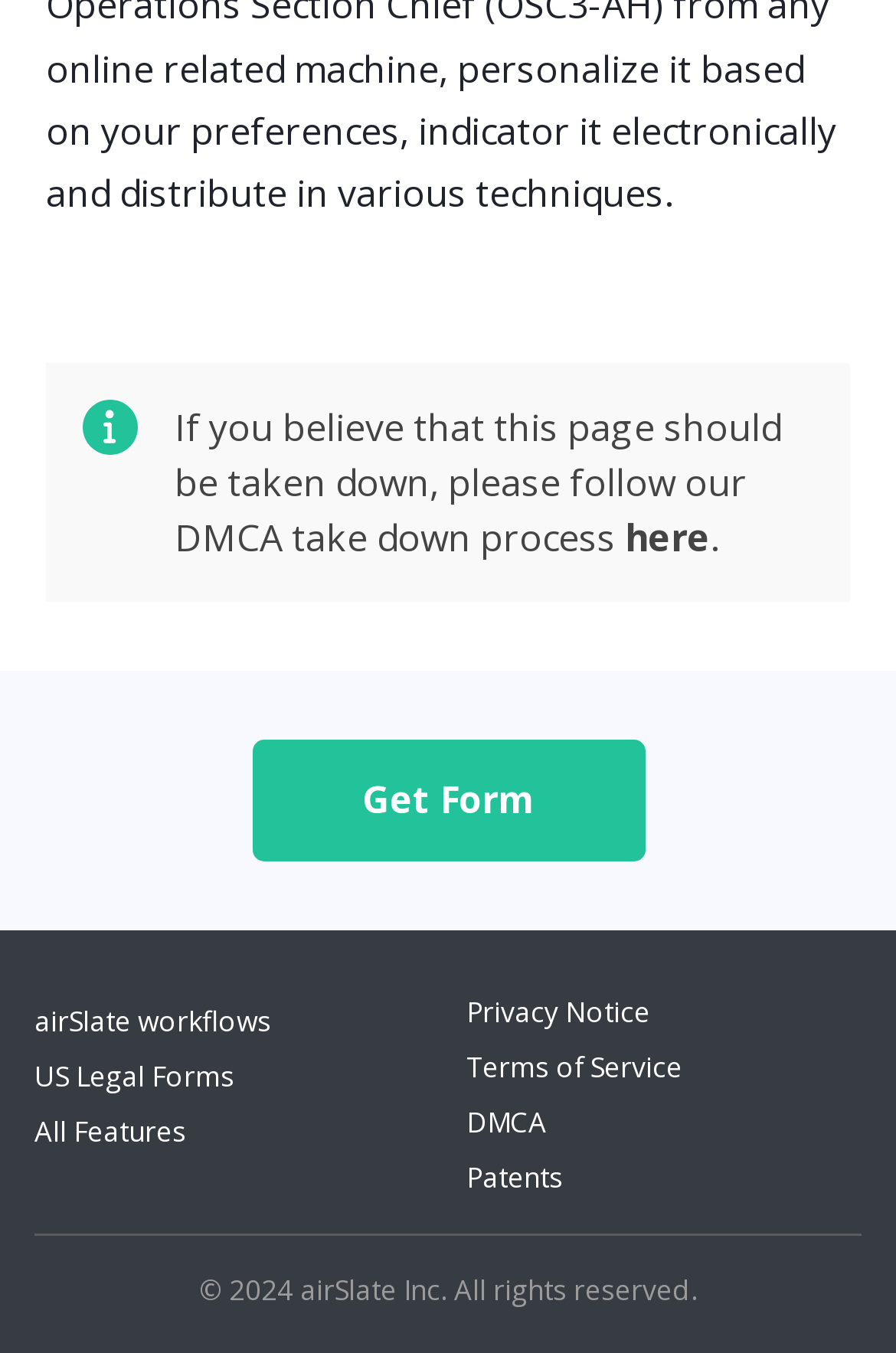What is the copyright year of airSlate Inc.?
Refer to the image and provide a detailed answer to the question.

The copyright information is located at the bottom of the webpage, and it states '© 2024 airSlate Inc. All rights reserved.', indicating that the copyright year is 2024.